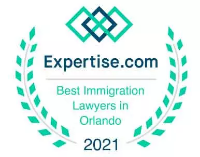Answer the following in one word or a short phrase: 
What type of lawyers are being recognized?

Immigration Lawyers